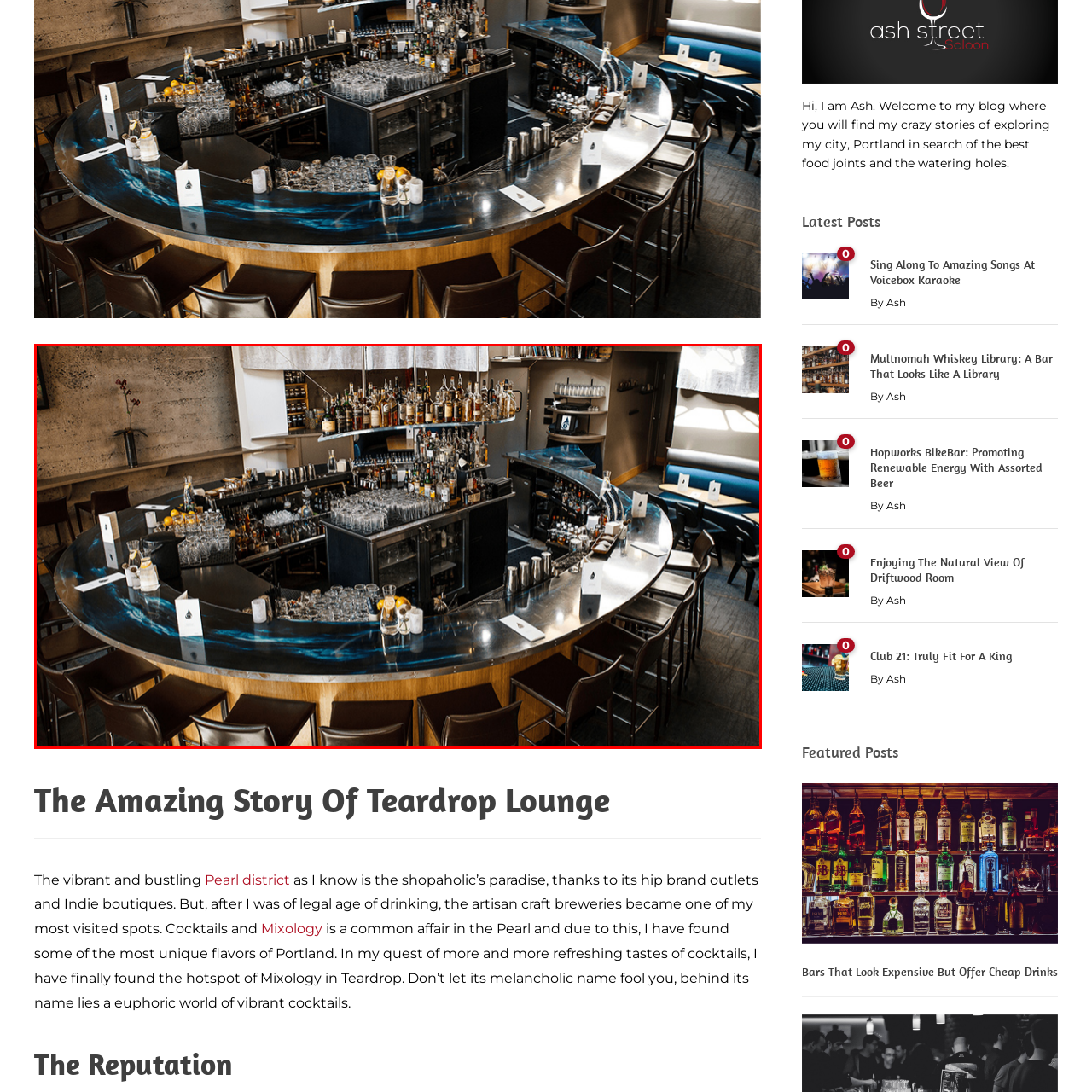Pay attention to the section of the image delineated by the white outline and provide a detailed response to the subsequent question, based on your observations: 
What is the Teardrop Lounge celebrated for?

The question asks about what the Teardrop Lounge is celebrated for. From the caption, it is mentioned that the Teardrop Lounge is a renowned spot in Portland, celebrated for its mixology and creative drinks, which implies that the bar is well-known for its expertise in crafting unique and exquisite cocktails.